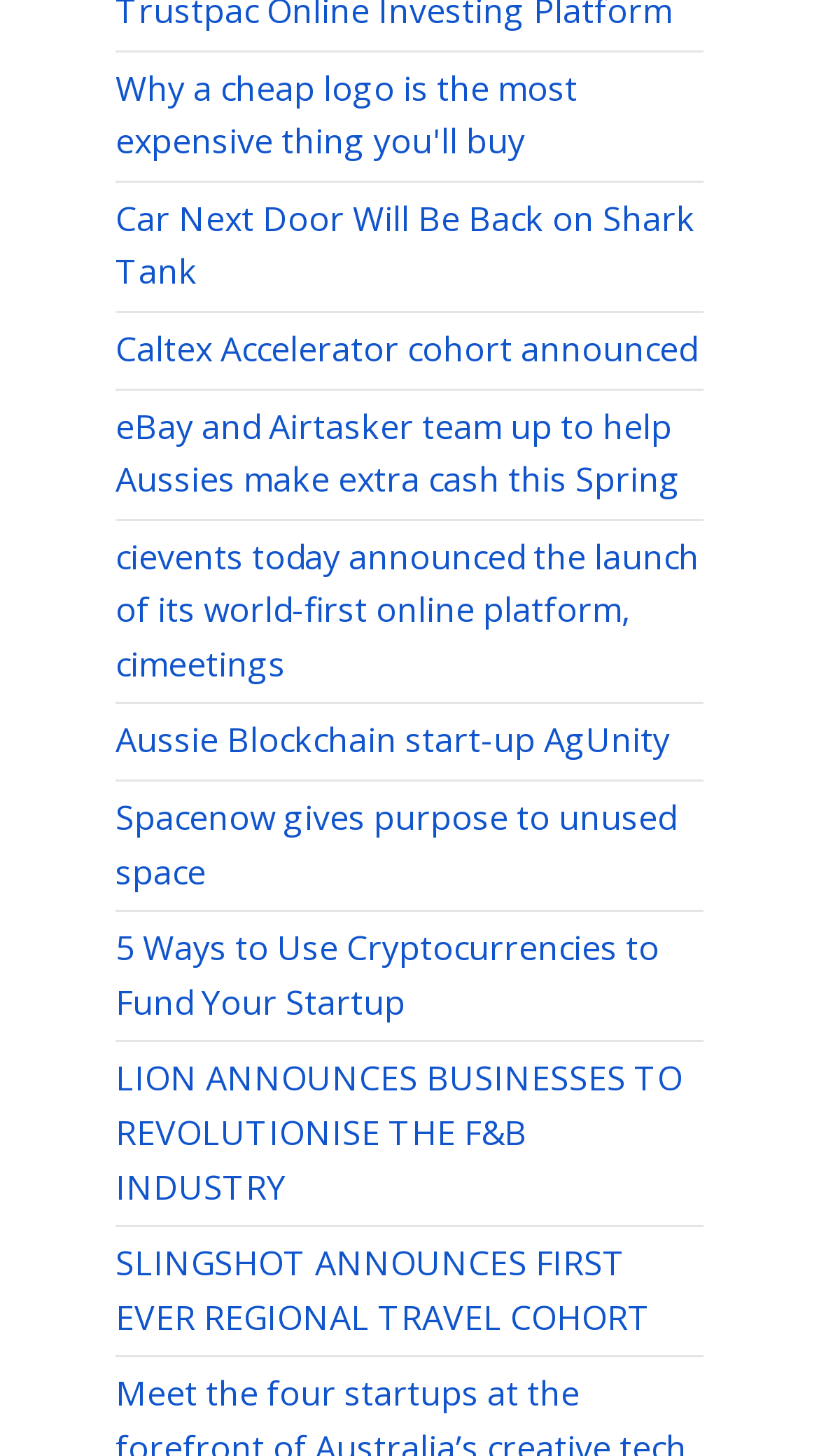Locate the bounding box coordinates of the clickable element to fulfill the following instruction: "Go back to the top of the page". Provide the coordinates as four float numbers between 0 and 1 in the format [left, top, right, bottom].

None